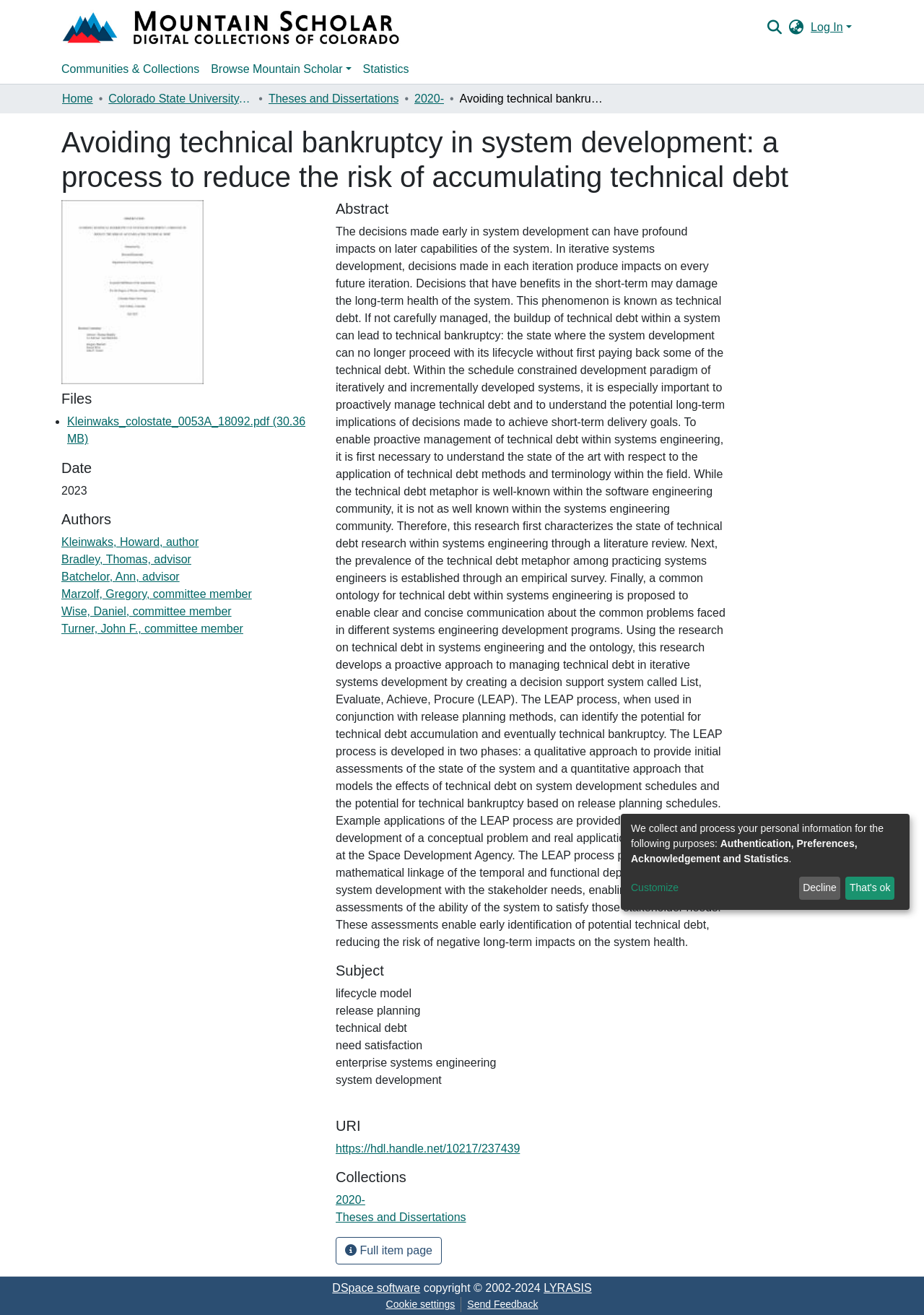What is the size of the file 'Kleinwaks_colostate_0053A_18092.pdf'?
Give a detailed explanation using the information visible in the image.

I found the answer by looking at the 'Files' section of the webpage, where it lists the files associated with the thesis. The file 'Kleinwaks_colostate_0053A_18092.pdf' is listed with a size of 30.36 MB.